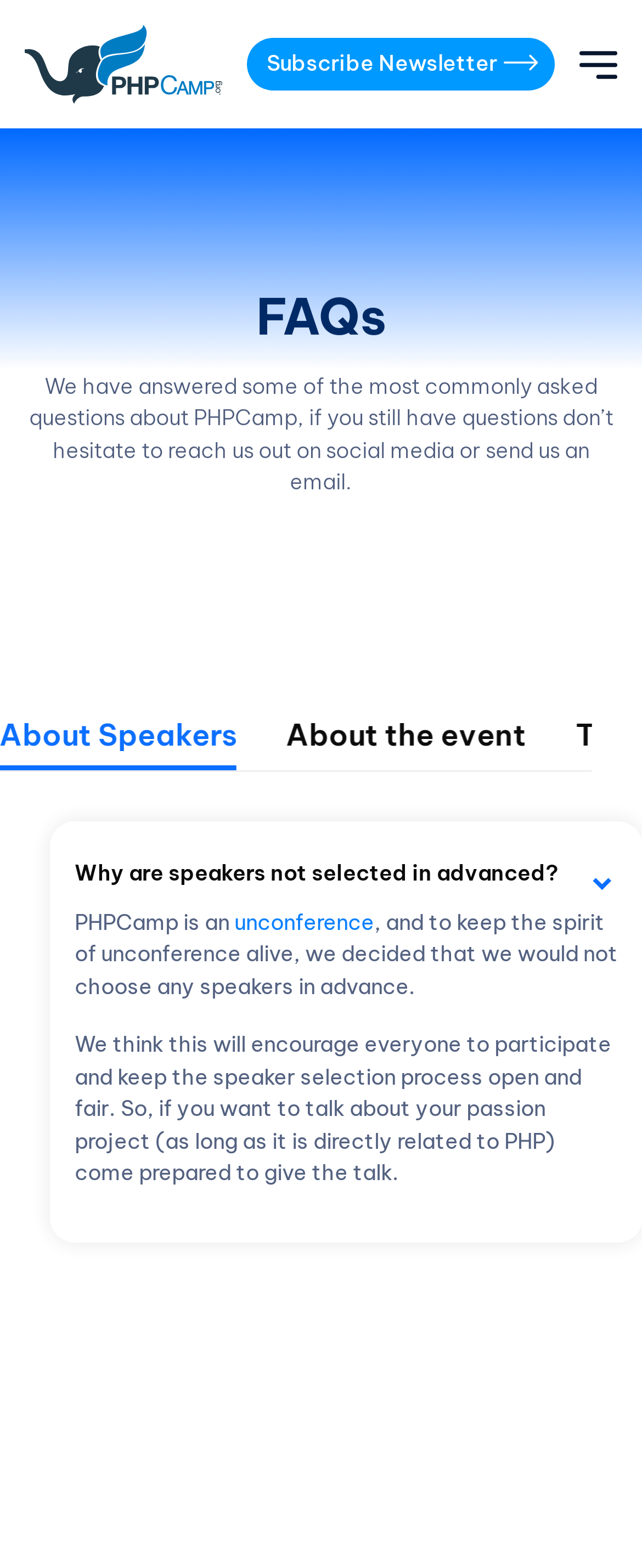What is the logo on the top left corner?
From the screenshot, supply a one-word or short-phrase answer.

Phpcamp logo